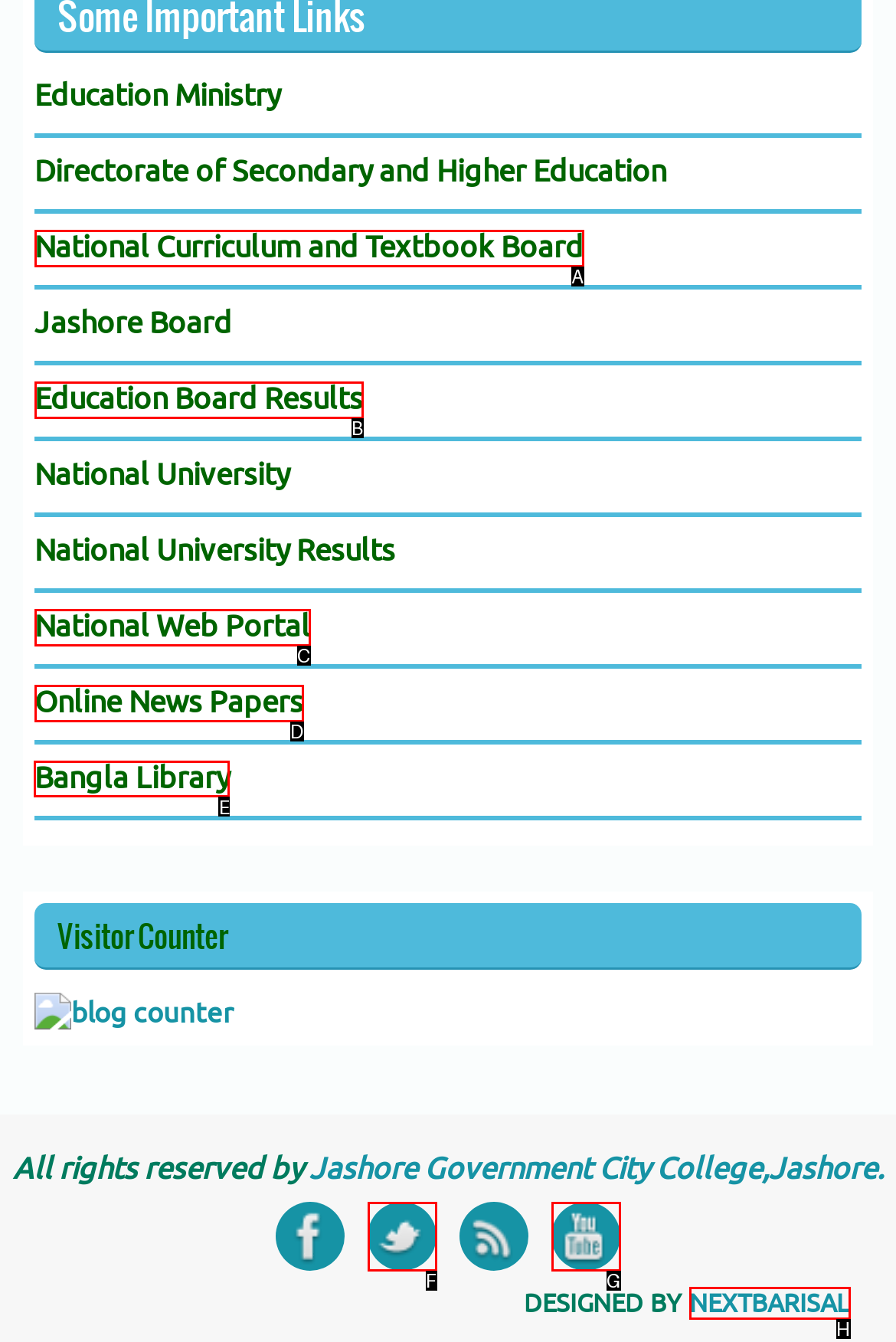Determine which HTML element to click for this task: View Bangla Library Provide the letter of the selected choice.

E